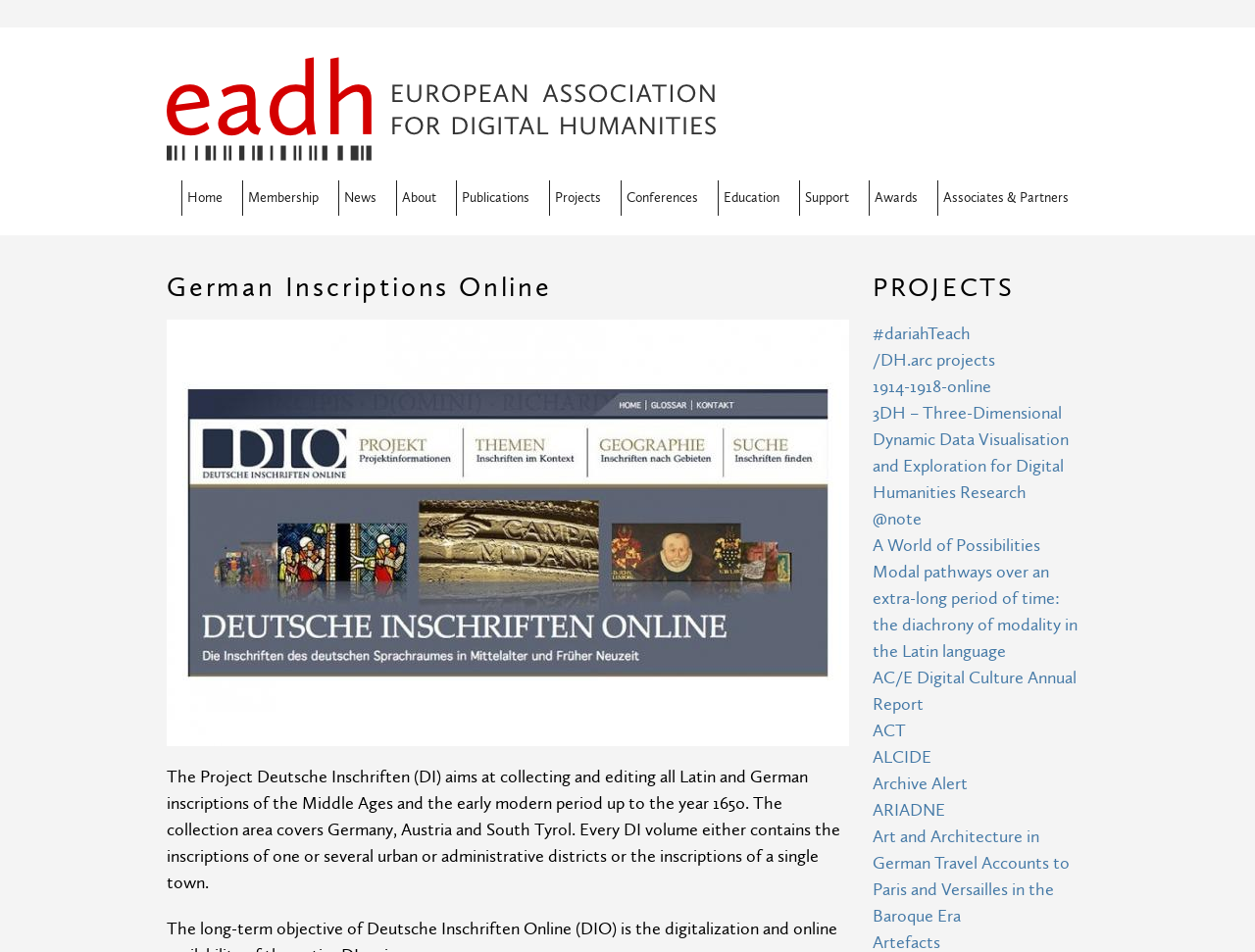Using a single word or phrase, answer the following question: 
What is the topic of the project?

Latin and German inscriptions